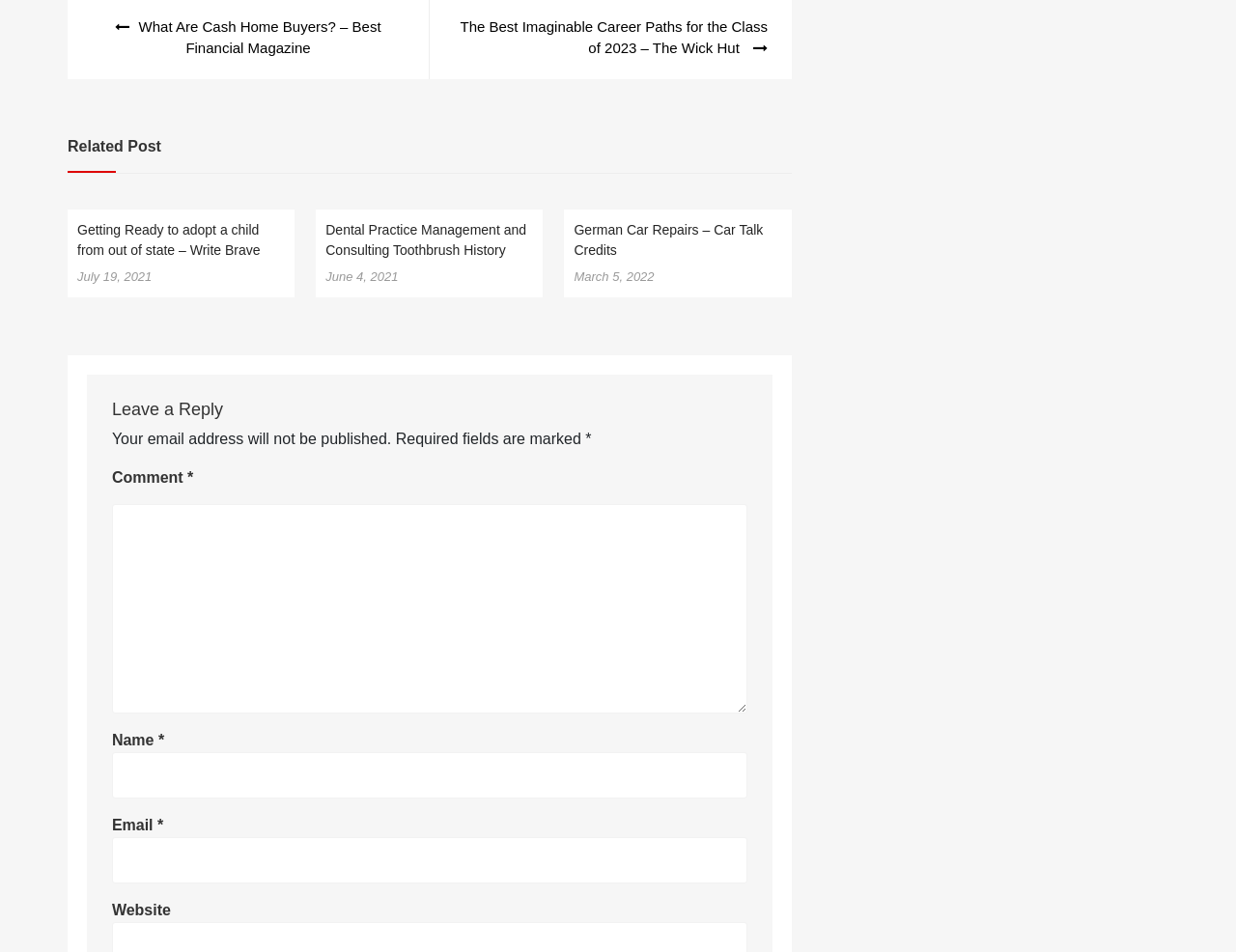Please find the bounding box coordinates of the element that must be clicked to perform the given instruction: "Read the article about getting ready to adopt a child from out of state". The coordinates should be four float numbers from 0 to 1, i.e., [left, top, right, bottom].

[0.062, 0.233, 0.211, 0.271]